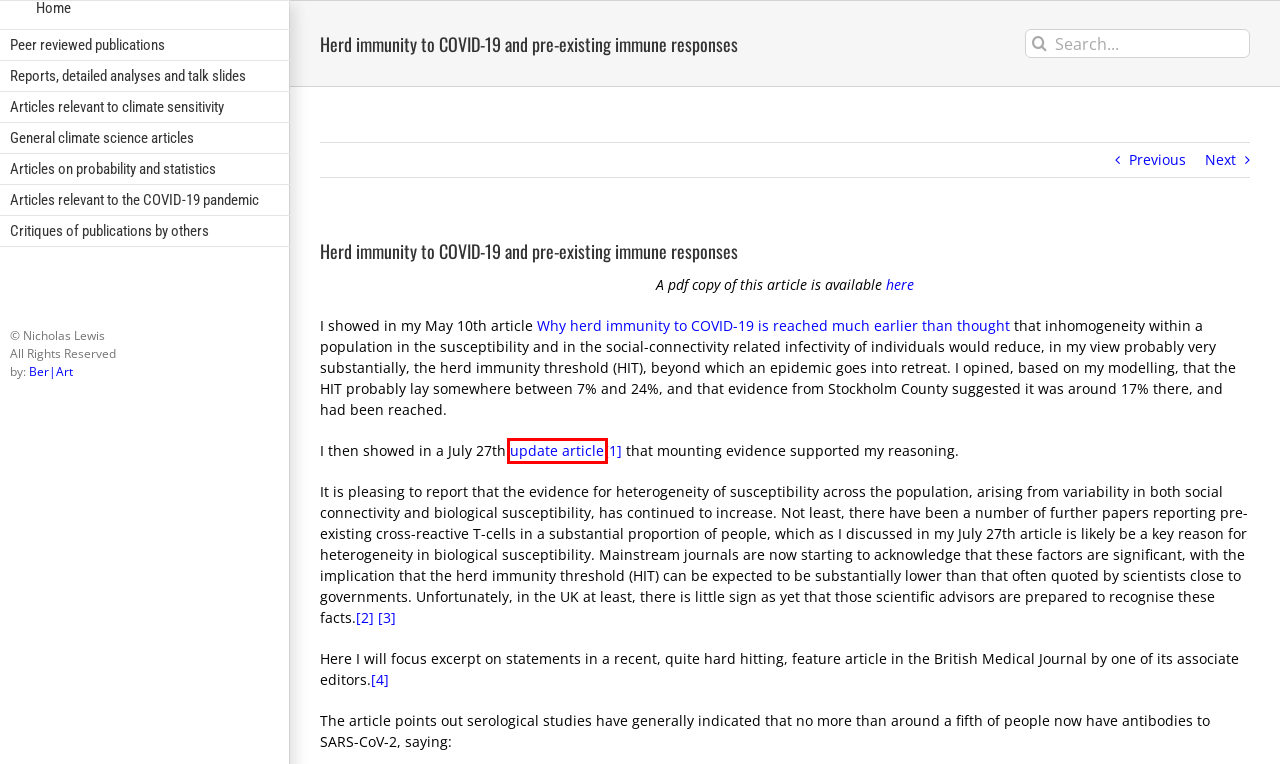Take a look at the provided webpage screenshot featuring a red bounding box around an element. Select the most appropriate webpage description for the page that loads after clicking on the element inside the red bounding box. Here are the candidates:
A. Why herd immunity to COVID-19 is reached much earlier than thought – update – Nicholas Lewis
B. Peer reviewed publications – Nicholas Lewis
C. Articles relevant to climate sensitivity – Nicholas Lewis
D. Articles relevant to the COVID-19 pandemic – Nicholas Lewis
E. COVID-19: evidence shows that transmission by schoolchildren is low – Nicholas Lewis
F. Articles on probability and statistics – Nicholas Lewis
G. Reports, detailed analyses and talk slides – Nicholas Lewis
H. Ber|Art WordPress Webdesign Hosting SEO Google Social Media.

A